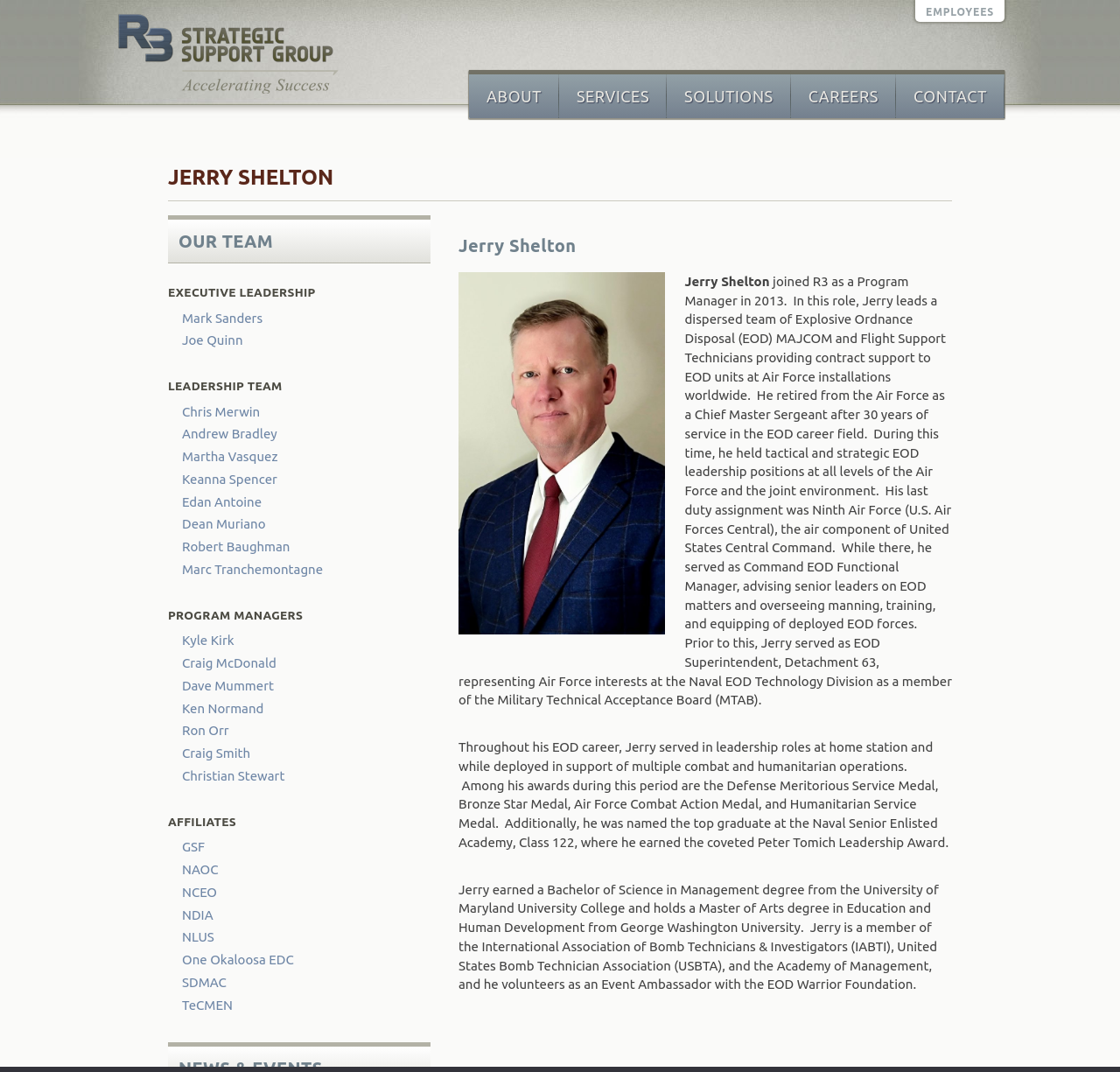Given the following UI element description: "R3 Strategic Support Group", find the bounding box coordinates in the webpage screenshot.

[0.103, 0.008, 0.306, 0.09]